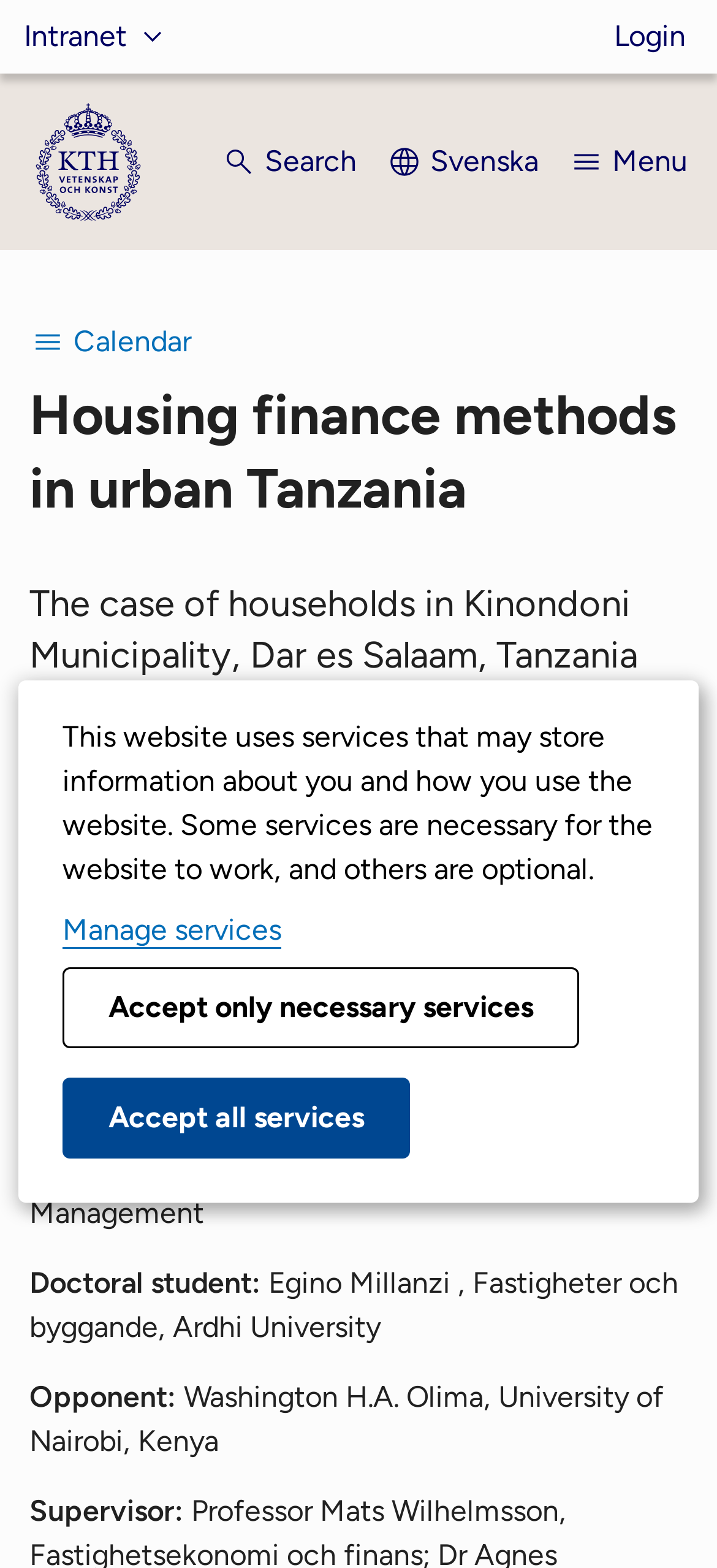What is the event location?
Provide a detailed answer to the question using information from the image.

I found the answer by looking at the 'Location:' section, which mentions 'DMTC Building, Observation Hill, Plot No. 3, Block L, University Road, Dar Es Salaam, Tanzania'.